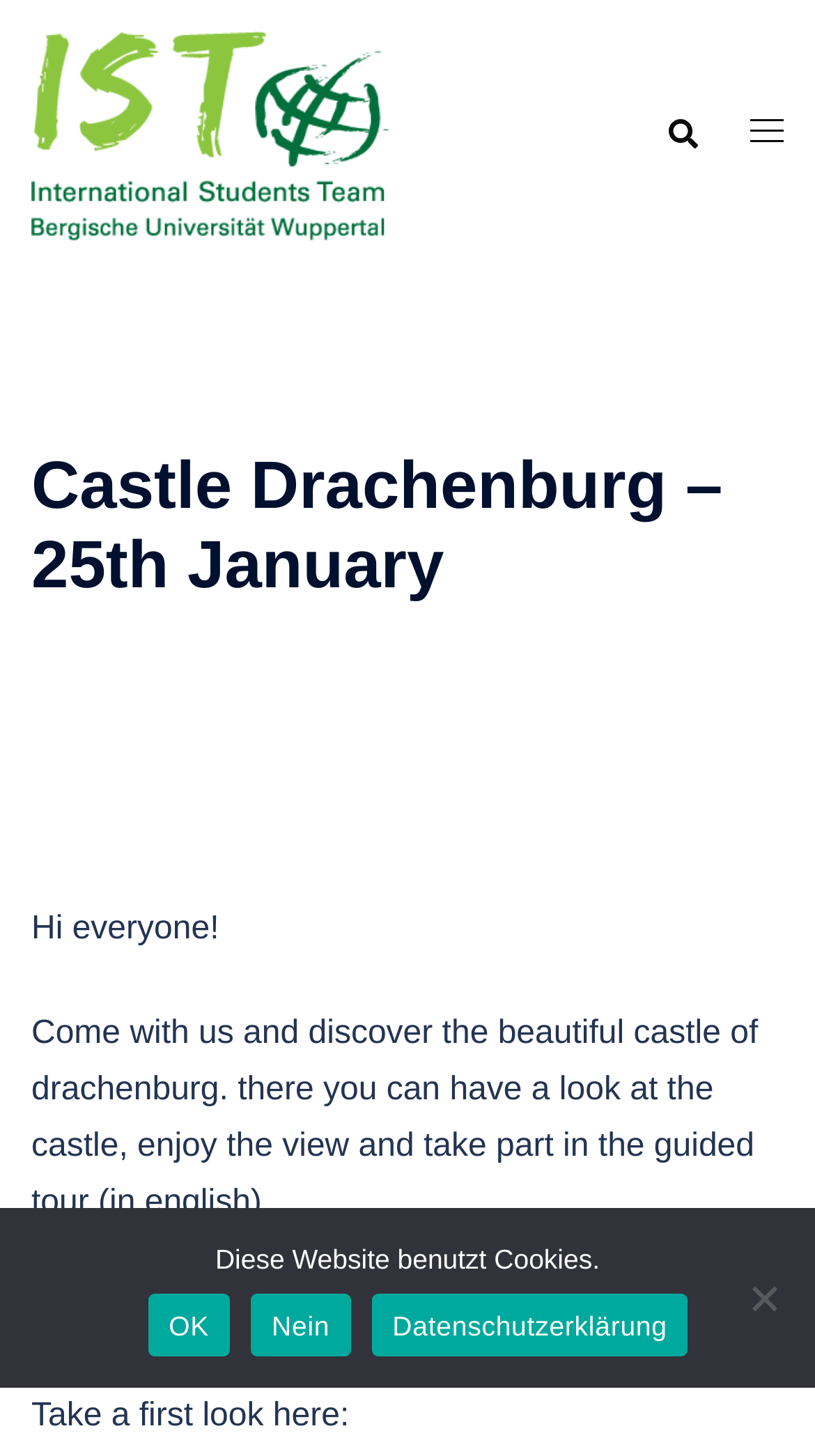Please provide a detailed answer to the question below by examining the image:
What is the purpose of the event at Castle Drachenburg?

I inferred the purpose of the event by reading the text on the webpage, which mentions 'take part in the guided tour (in english)'.